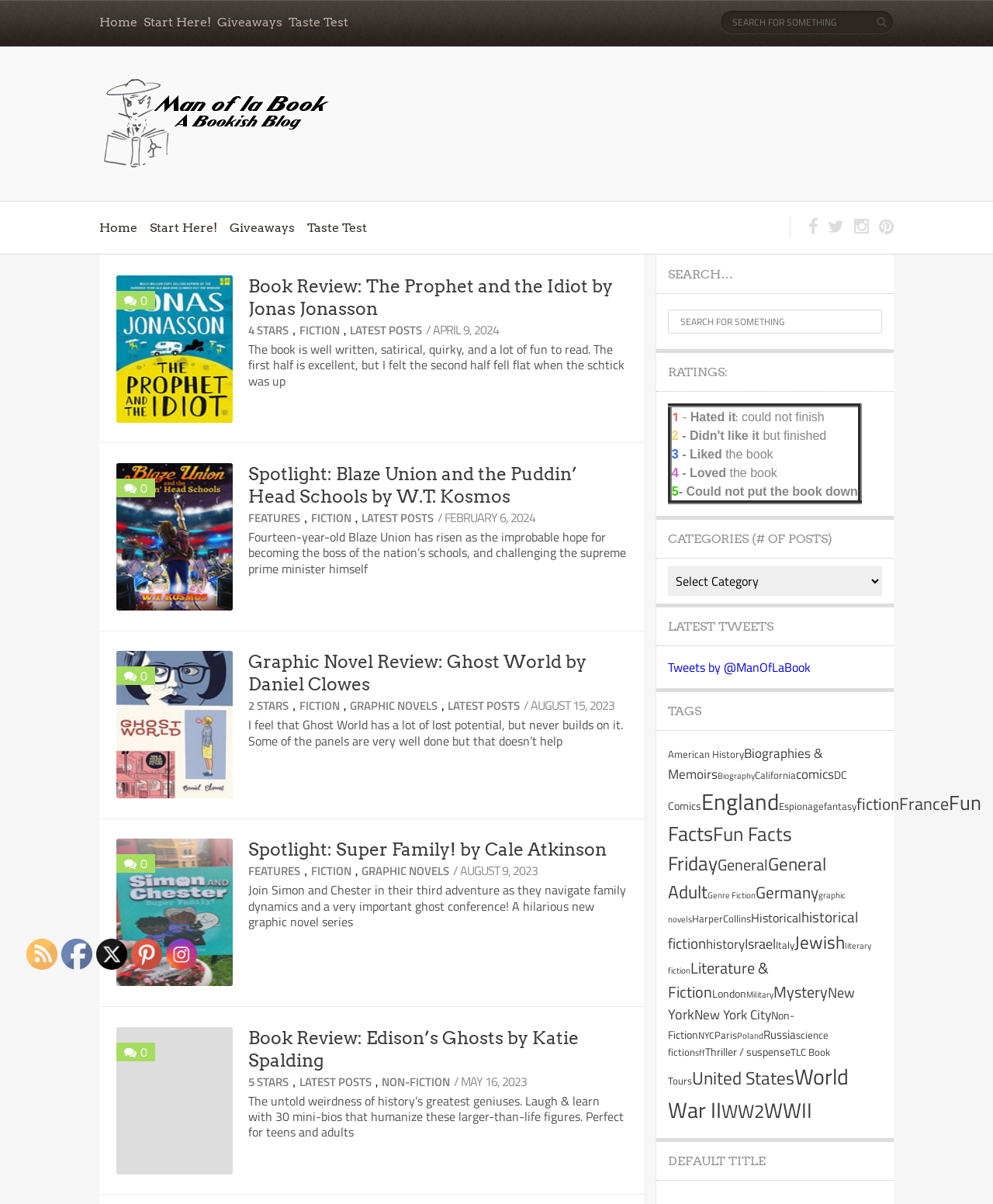Determine the bounding box coordinates of the clickable element to complete this instruction: "go to the 'Taste Test' page". Provide the coordinates in the format of four float numbers between 0 and 1, [left, top, right, bottom].

[0.291, 0.012, 0.351, 0.024]